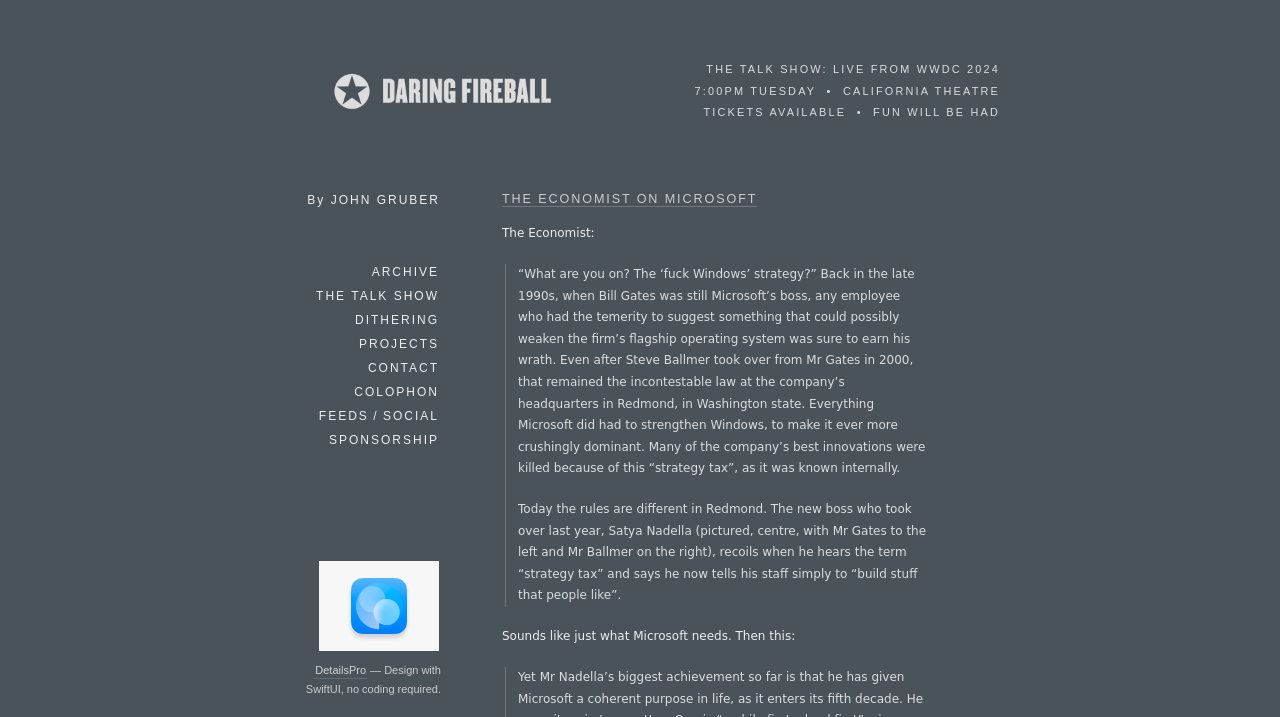Determine the bounding box coordinates of the section to be clicked to follow the instruction: "Visit Daring Fireball homepage". The coordinates should be given as four float numbers between 0 and 1, formatted as [left, top, right, bottom].

[0.251, 0.148, 0.438, 0.174]